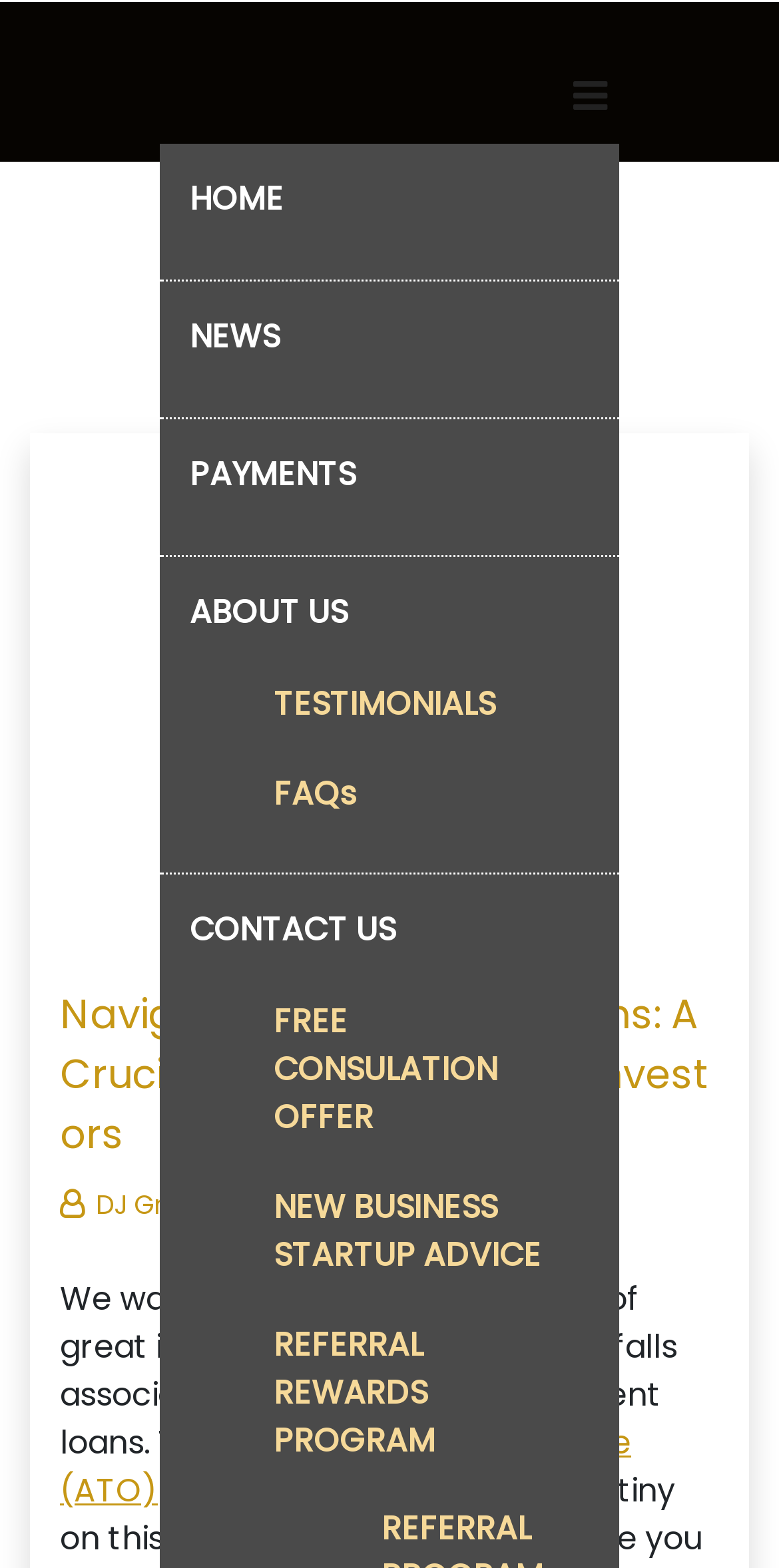Provide the bounding box coordinates of the UI element that matches the description: "NEW BUSINESS STARTUP ADVICE".

[0.351, 0.747, 0.713, 0.824]